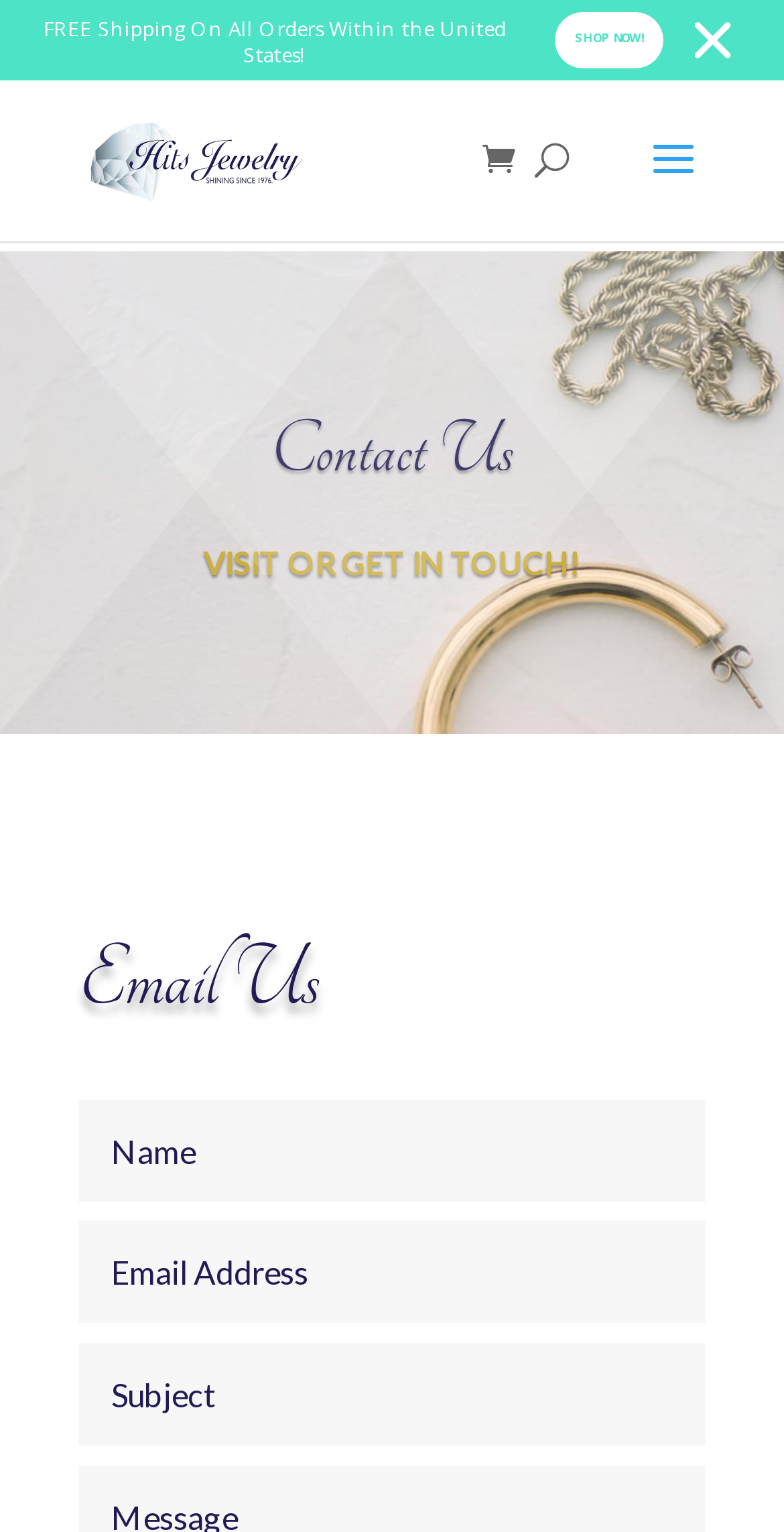Respond to the following query with just one word or a short phrase: 
What is the purpose of the textboxes on the webpage?

To input email information